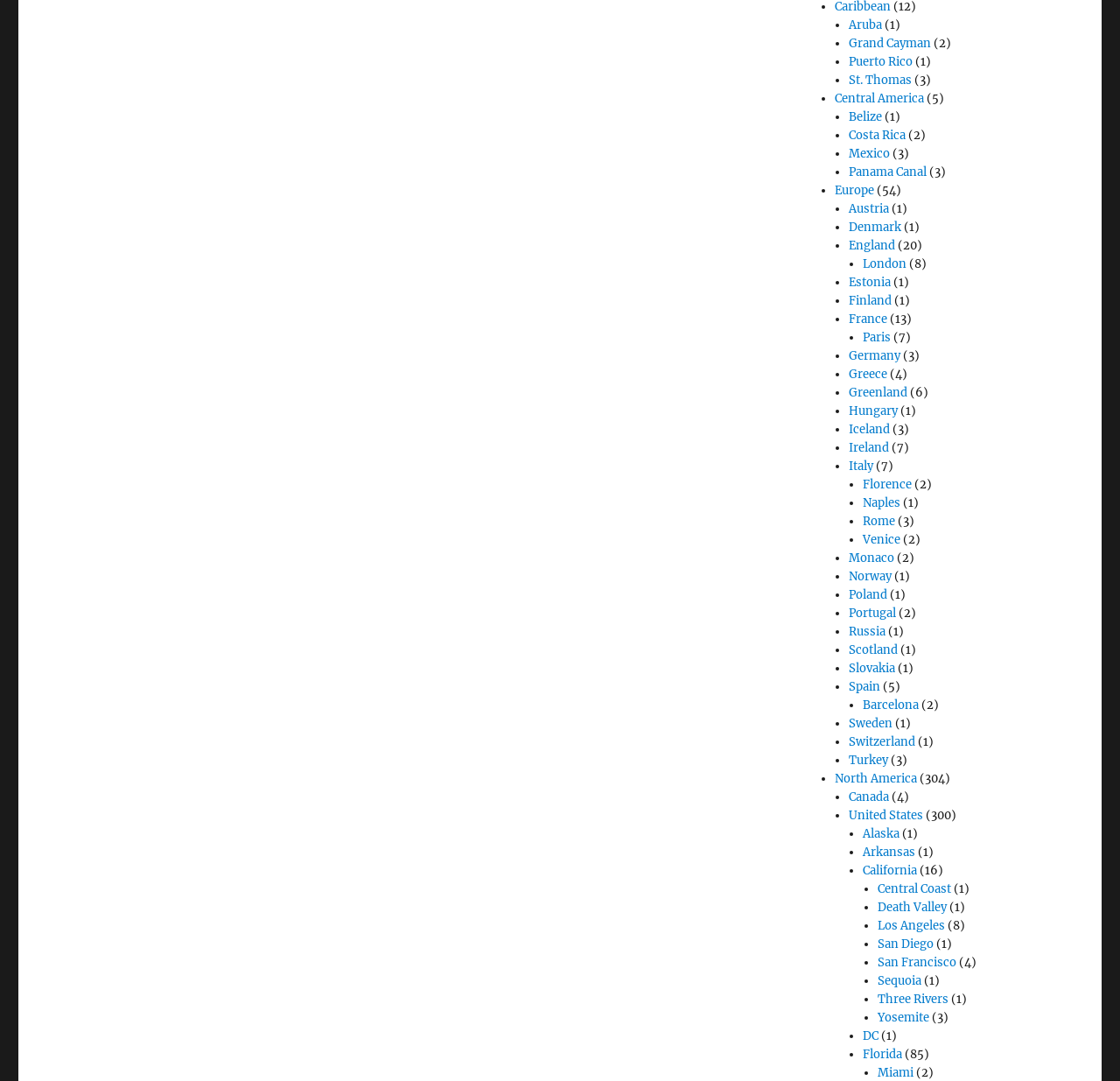Identify the bounding box coordinates of the area that should be clicked in order to complete the given instruction: "Go to London". The bounding box coordinates should be four float numbers between 0 and 1, i.e., [left, top, right, bottom].

[0.771, 0.237, 0.81, 0.251]